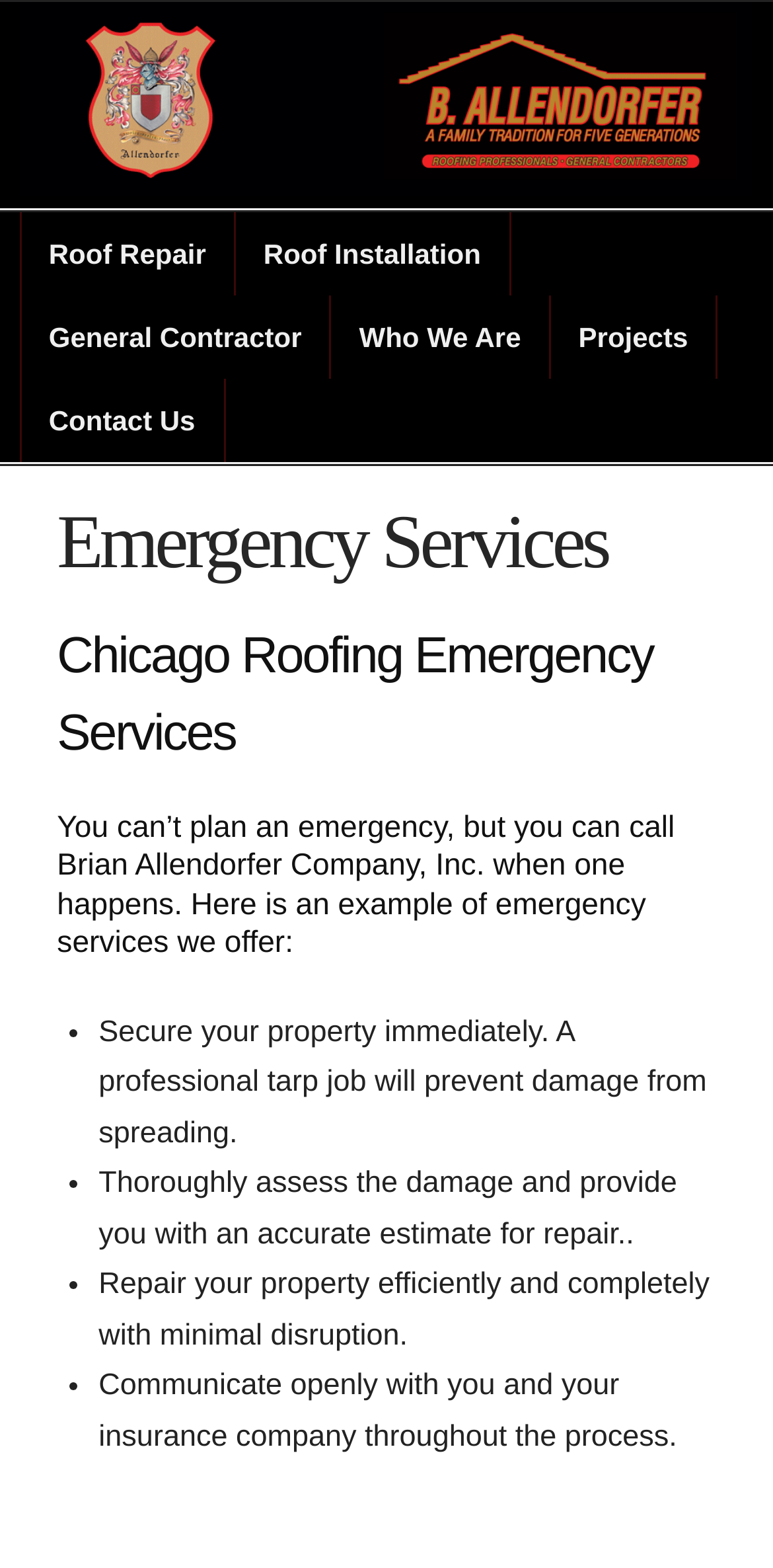What is the company's approach to property repair?
Look at the screenshot and provide an in-depth answer.

According to the webpage, Brian Allendorfer Company's approach to property repair is to repair the property efficiently and completely with minimal disruption. This is one of the emergency services listed on the webpage.